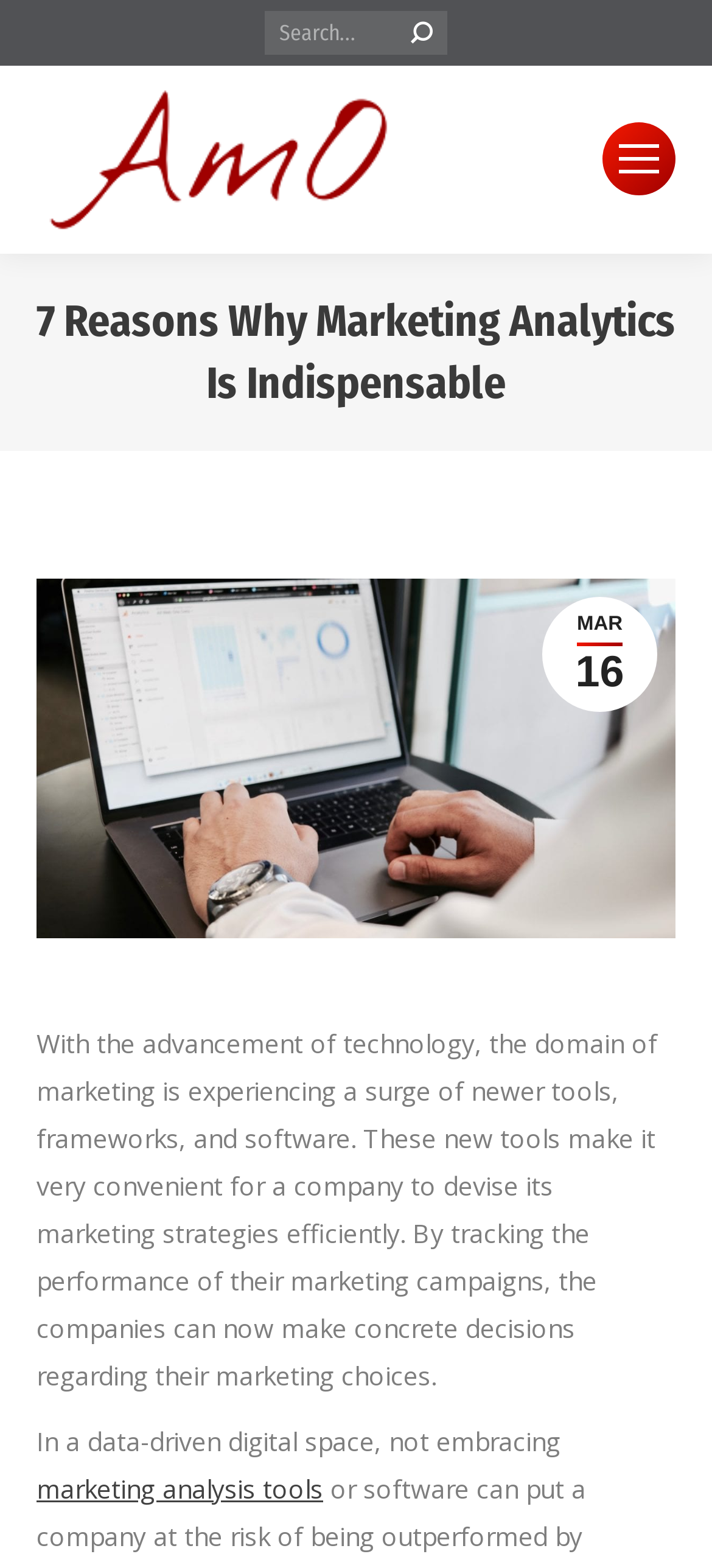What is the topic of the article?
Refer to the image and offer an in-depth and detailed answer to the question.

The topic of the article can be inferred from the image caption 'Marketing analytics' and the content of the article, which discusses the importance of marketing analytics in the digital space.